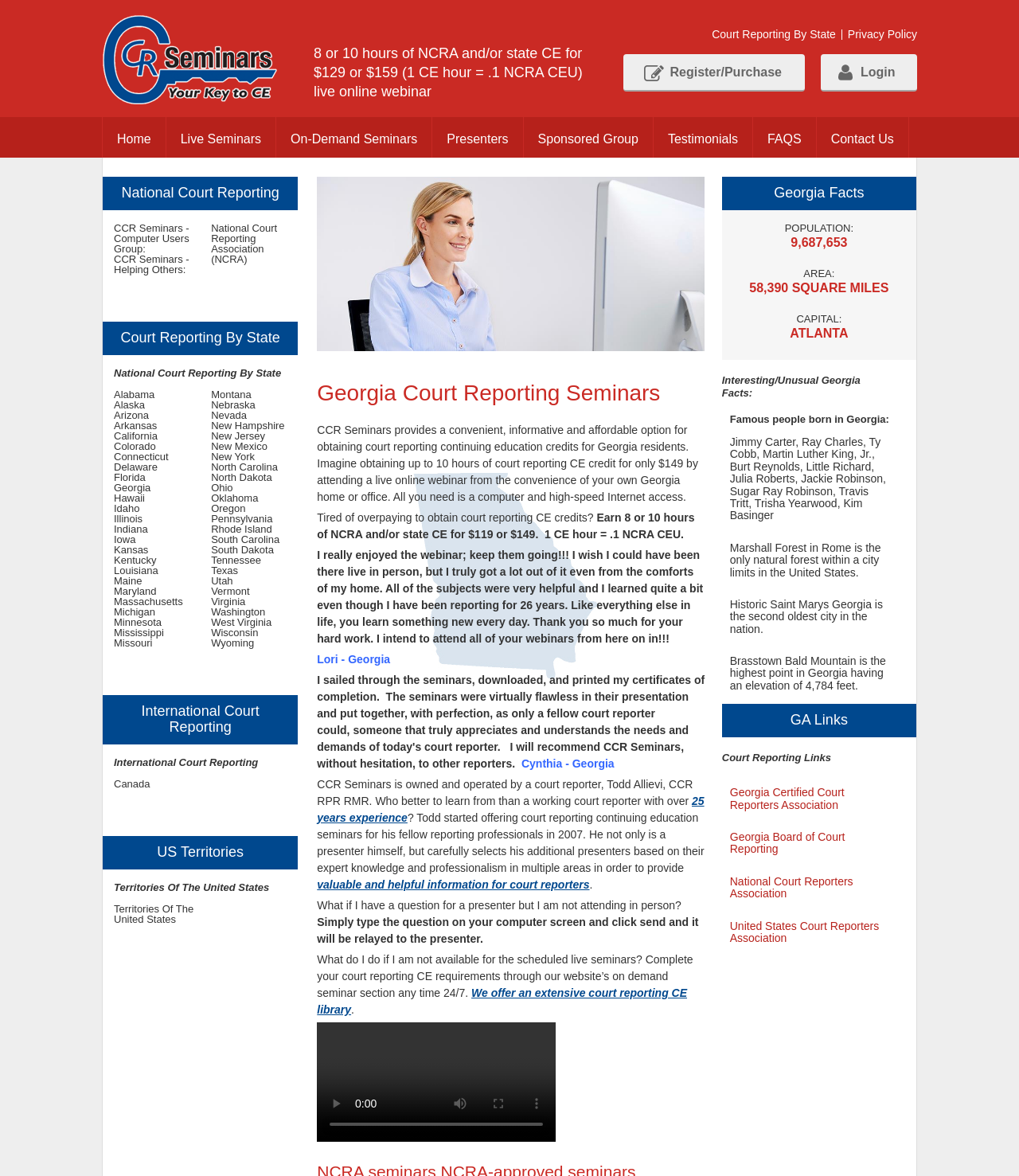How many hours of NCRA and/or state CE can be obtained for $129?
Examine the image closely and answer the question with as much detail as possible.

The webpage mentions that 8 or 10 hours of NCRA and/or state CE can be obtained for $129 or $159, respectively, in a live online webinar.